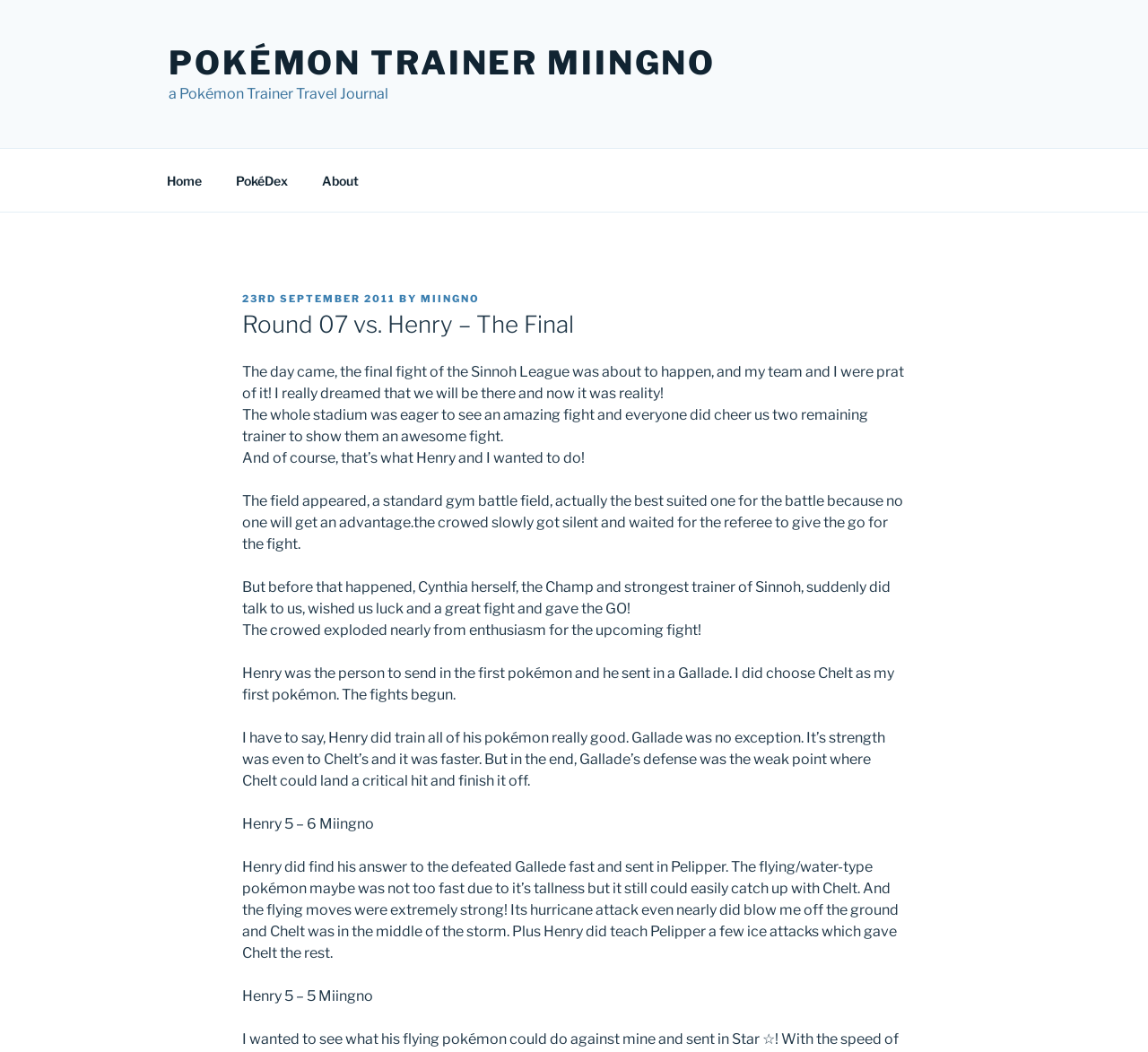Offer a meticulous description of the webpage's structure and content.

This webpage is a Pokémon Trainer's travel journal, specifically a blog post titled "Round 07 vs. Henry – The Final". At the top, there is a link to the trainer's name, "POKÉMON TRAINER MIINGNO", and a subtitle "a Pokémon Trainer Travel Journal". Below this, there is a top menu navigation bar with links to "Home", "PokéDex", and "About".

The main content of the page is a blog post, which starts with a header section that includes the post date, "23RD SEPTEMBER 2011", and the author's name, "MIINGNO". The title of the post, "Round 07 vs. Henry – The Final", is displayed prominently.

The blog post itself is a descriptive text that recounts the trainer's experience in the final fight of the Sinnoh League. The text is divided into several paragraphs, each describing a different part of the battle. The text is quite detailed, describing the atmosphere of the stadium, the actions of the trainers, and the battles between the Pokémon.

Throughout the post, there are no images, but the text is well-structured and easy to follow. The use of paragraphs and line breaks helps to separate the different sections of the battle, making it easy to read and understand. Overall, the webpage is a personal account of a Pokémon trainer's experience in a major battle, written in a descriptive and engaging style.